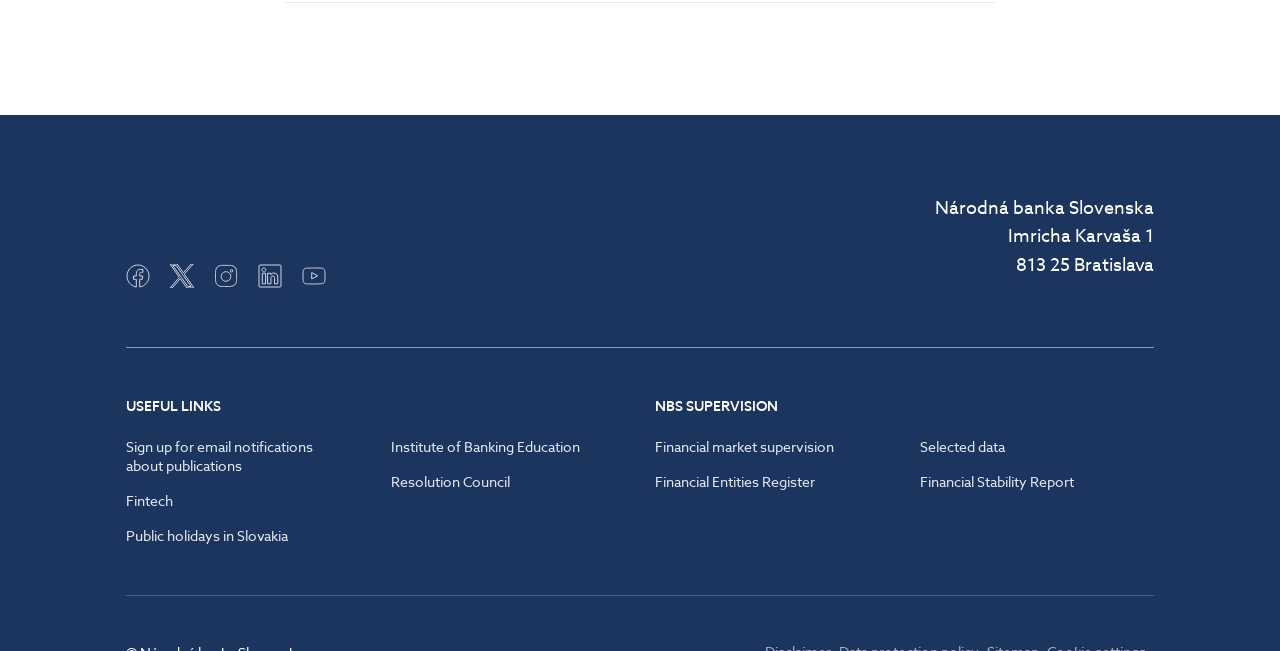What is the purpose of the 'Sign up for email notifications about publications' link?
We need a detailed and exhaustive answer to the question. Please elaborate.

I analyzed the 'Sign up for email notifications about publications' link and inferred that its purpose is to allow users to receive email notifications about publications, likely from Národná banka Slovenska.